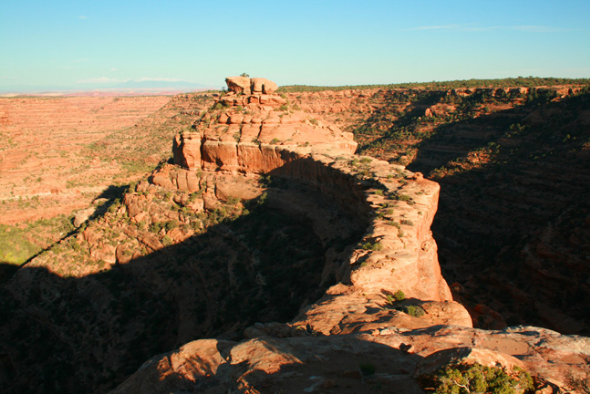What time of day is suggested by the lighting in the image?
Based on the image, provide your answer in one word or phrase.

Dawn or dusk